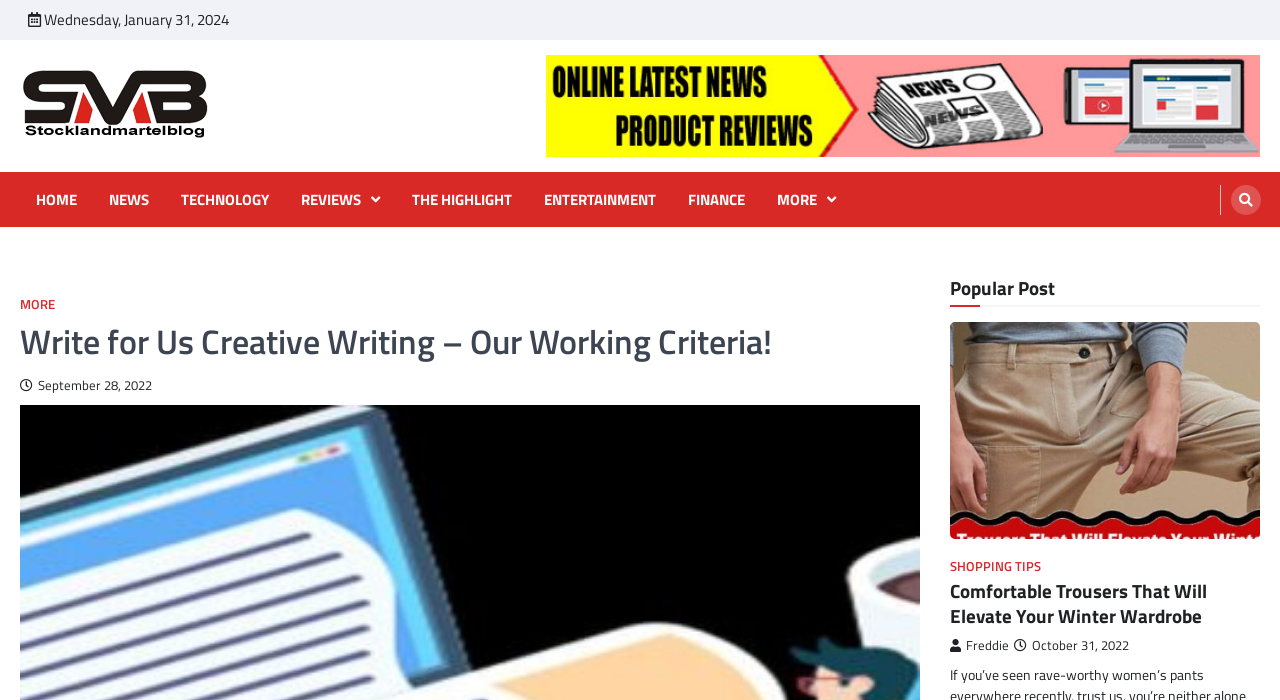Highlight the bounding box coordinates of the element that should be clicked to carry out the following instruction: "Check the date of the article Write for Us Creative Writing". The coordinates must be given as four float numbers ranging from 0 to 1, i.e., [left, top, right, bottom].

[0.016, 0.537, 0.119, 0.564]